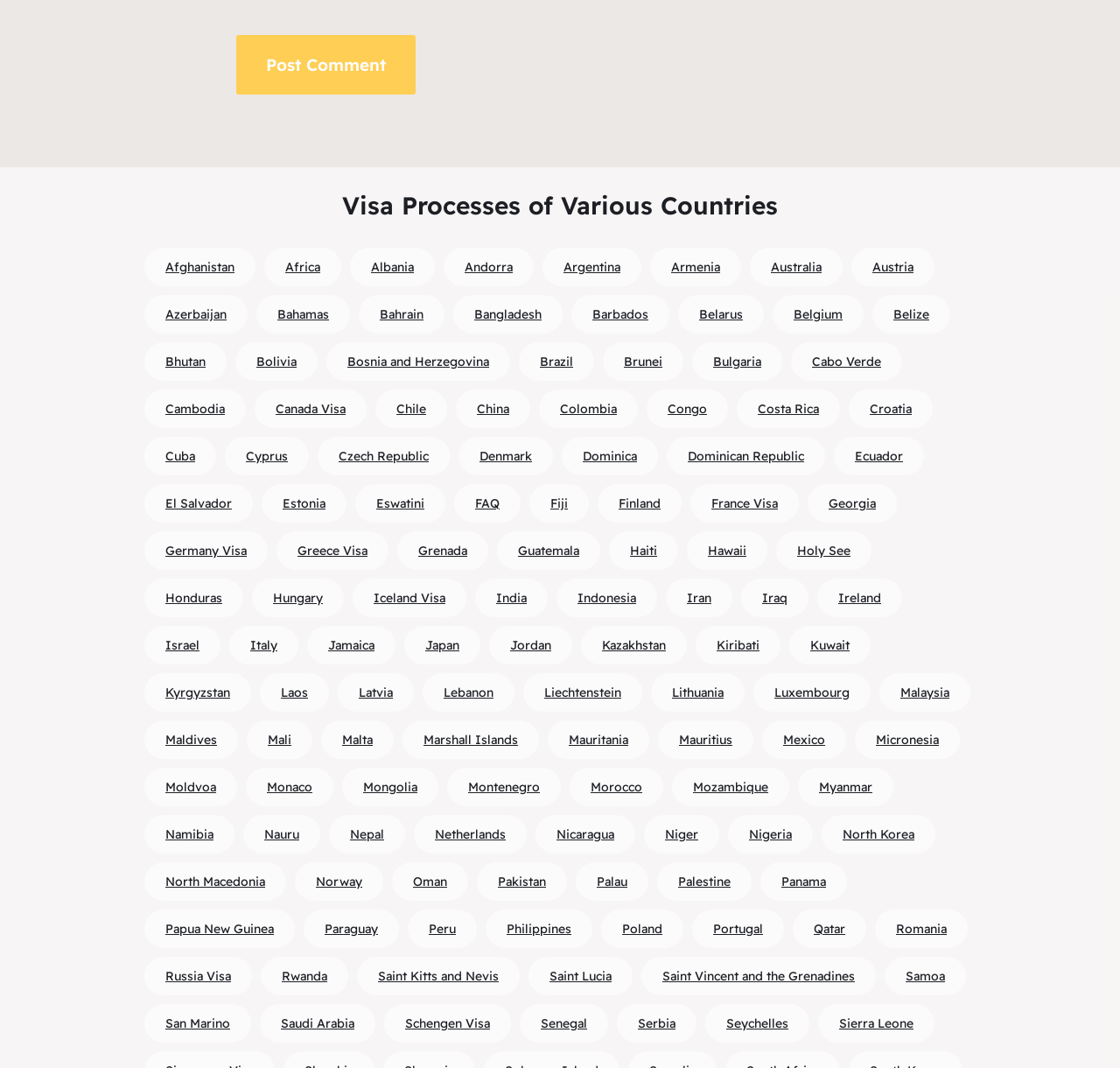What is the last country listed alphabetically?
Please answer the question with a detailed response using the information from the screenshot.

By scrolling down to the bottom of the webpage, I can see that the last country listed alphabetically is Malaysia, which is located at the bottom-right corner of the webpage.